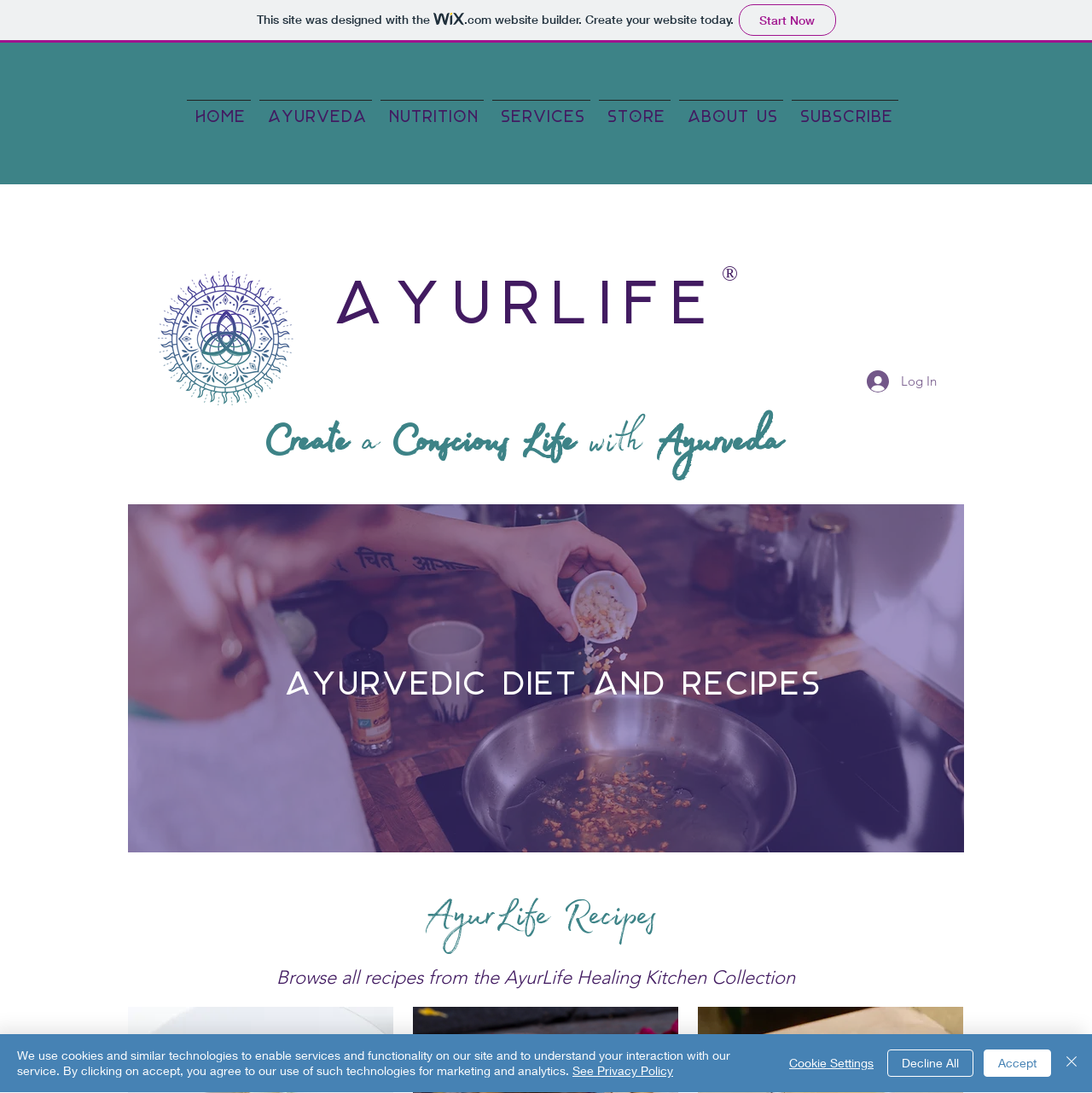Could you please study the image and provide a detailed answer to the question:
What is the website builder used for this site?

I found this information by looking at the link at the top of the page, which says 'This site was designed with the wix.com website builder. Create your website today. Start Now'.